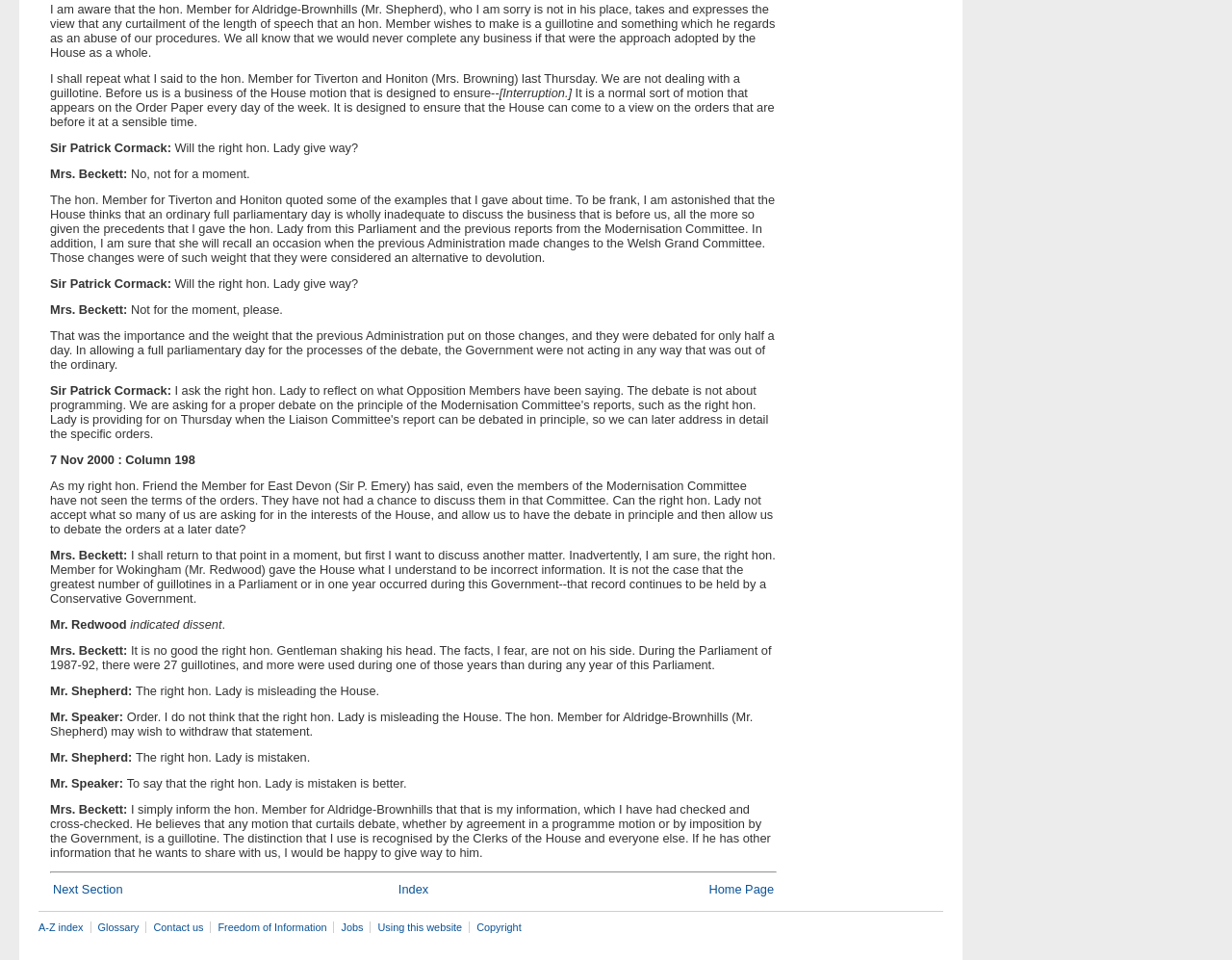Please find the bounding box coordinates for the clickable element needed to perform this instruction: "Visit home page".

[0.575, 0.919, 0.628, 0.934]